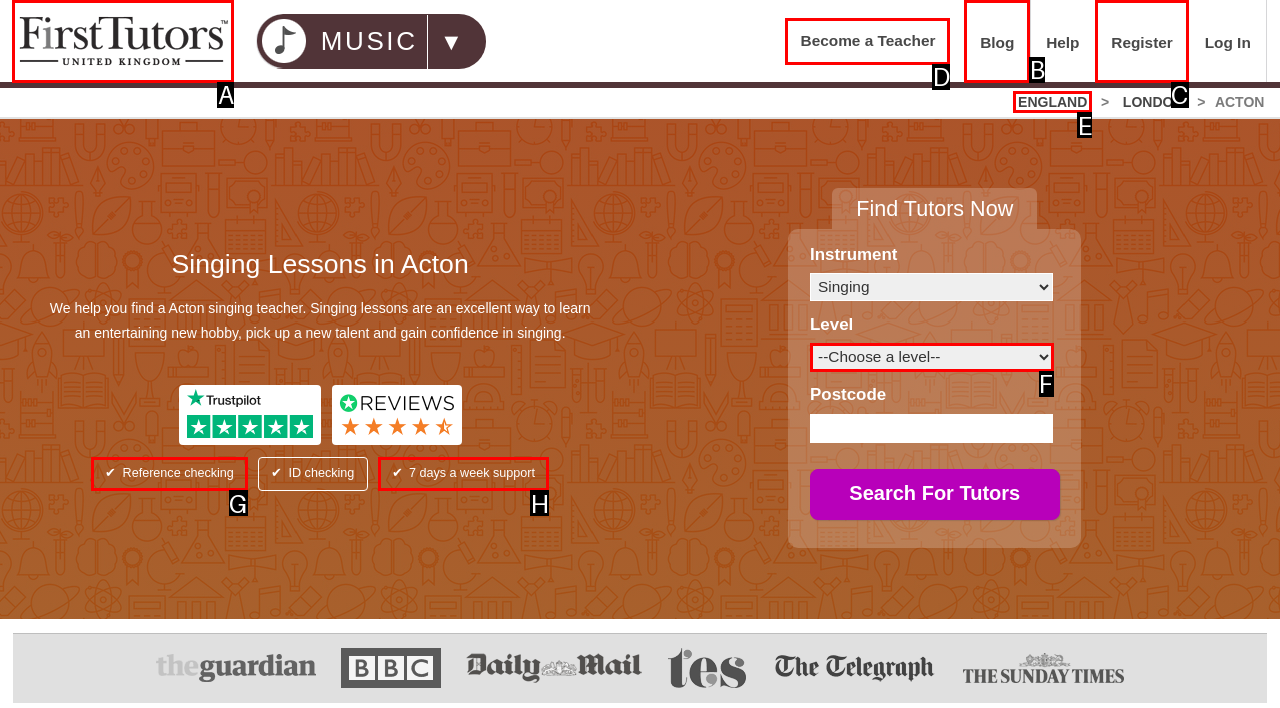Choose the UI element to click on to achieve this task: Click on Databases. Reply with the letter representing the selected element.

None